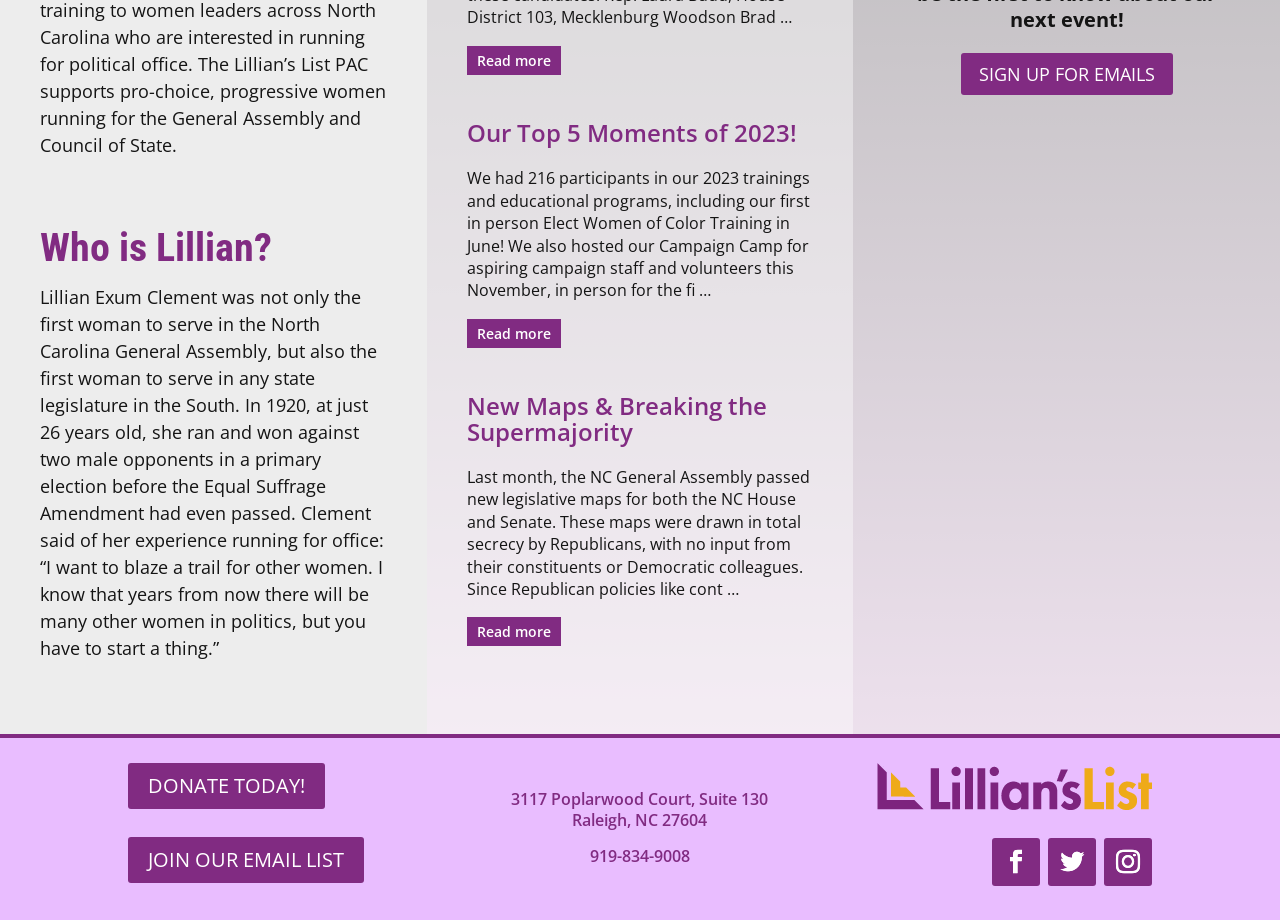Provide the bounding box coordinates of the HTML element this sentence describes: "Read more". The bounding box coordinates consist of four float numbers between 0 and 1, i.e., [left, top, right, bottom].

[0.365, 0.05, 0.438, 0.081]